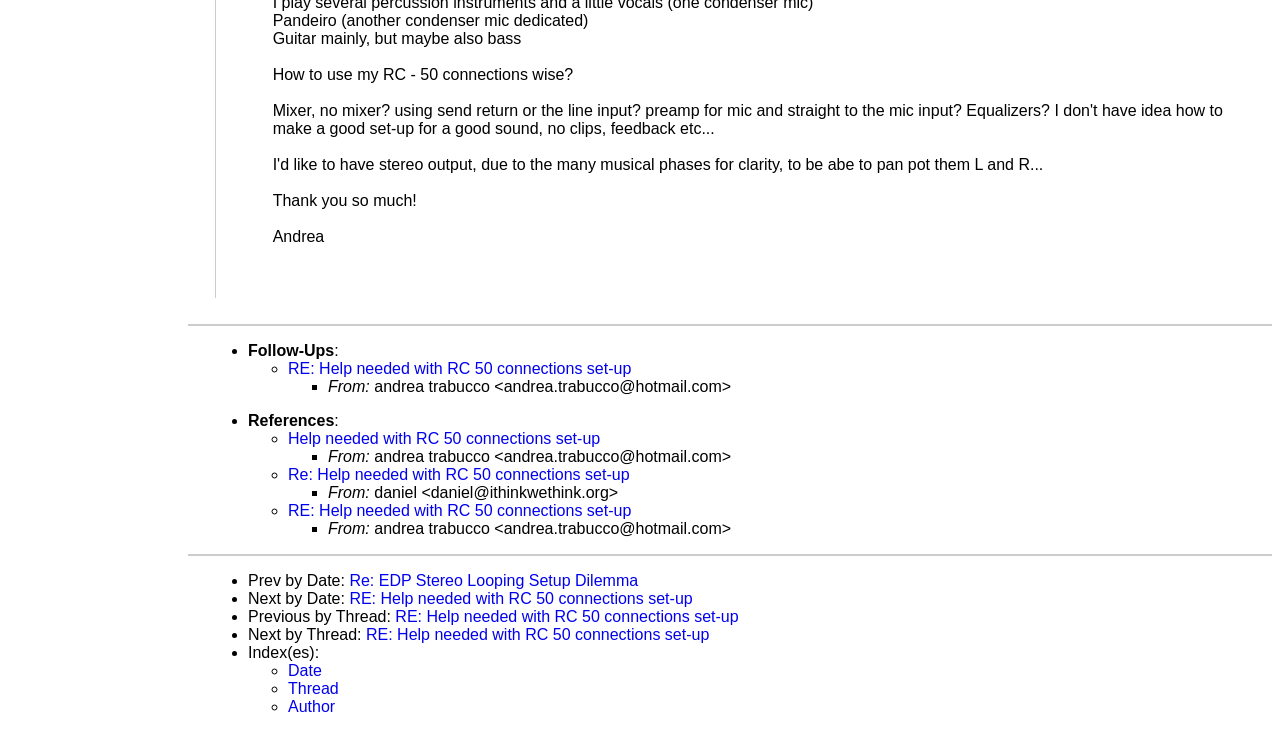What is the function of the list markers?
Answer briefly with a single word or phrase based on the image.

To indicate nested lists